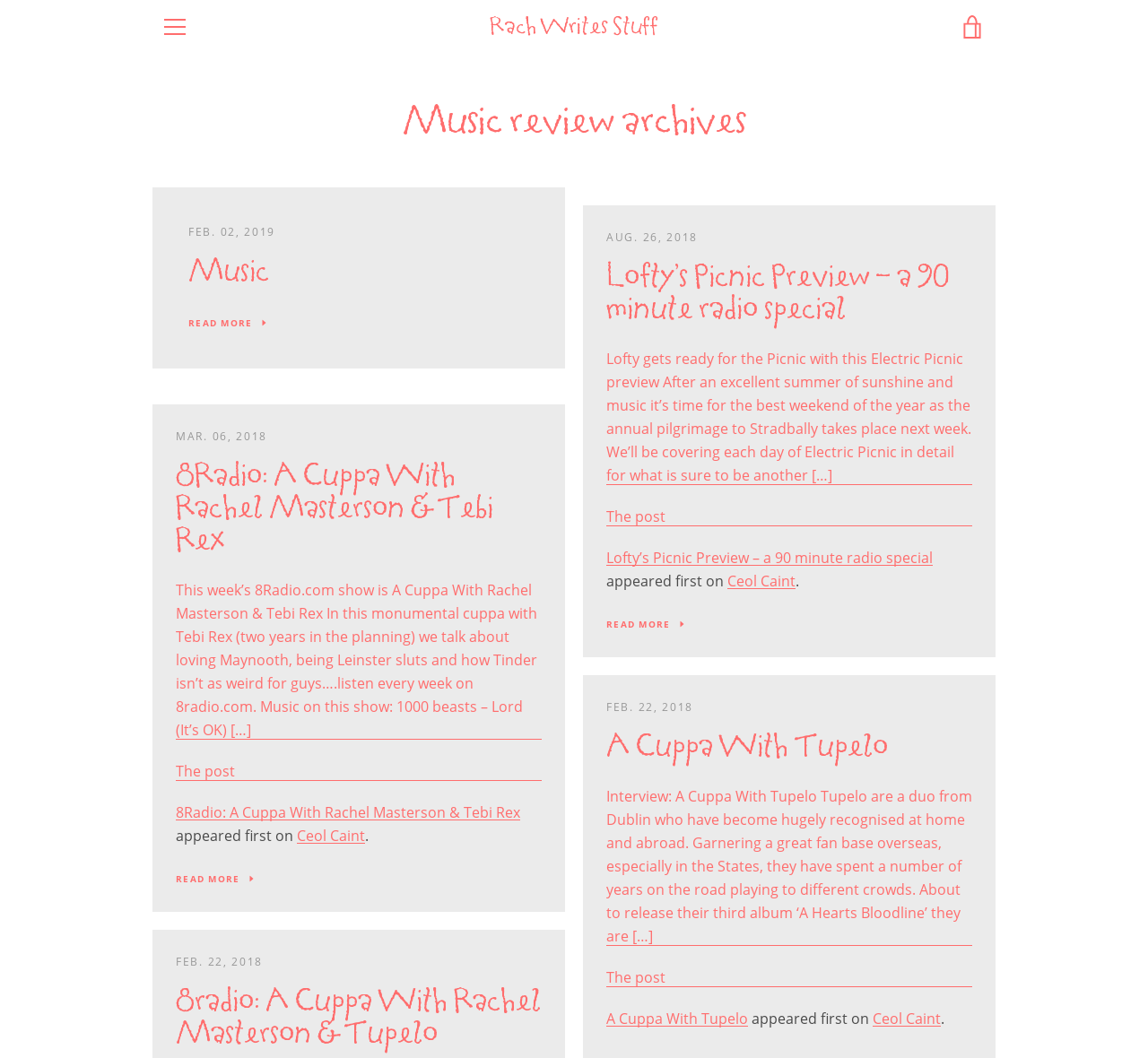Extract the main heading from the webpage content.

Music review archives